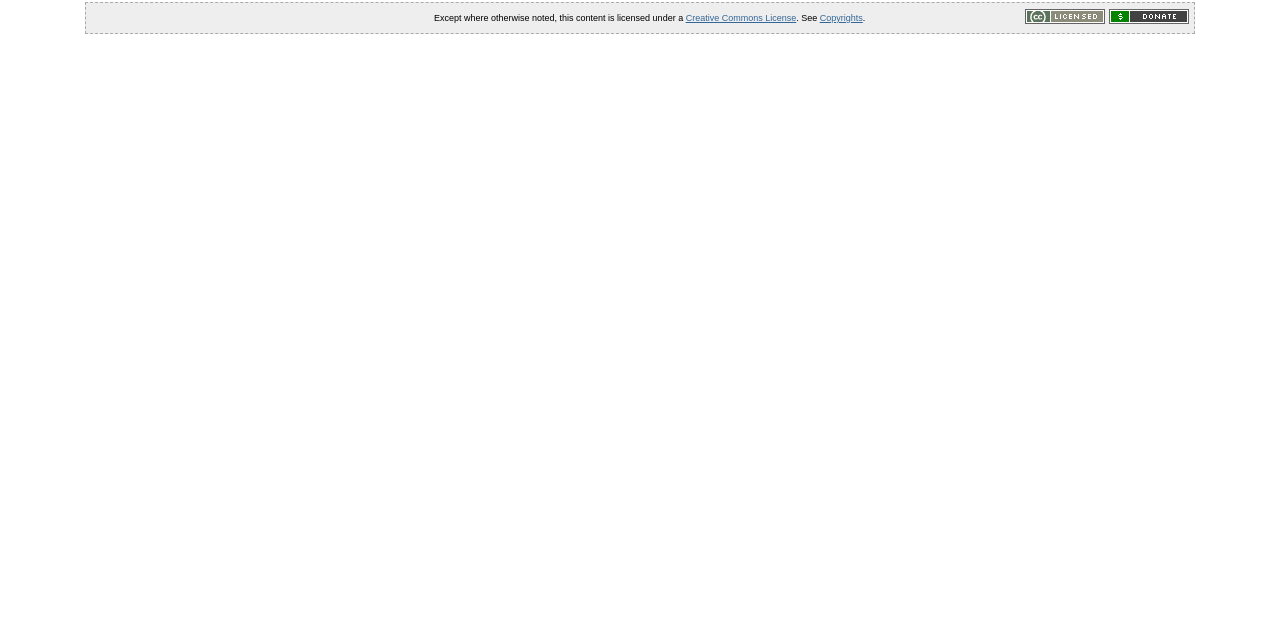Using the webpage screenshot, find the UI element described by alt="donate" name="rollover". Provide the bounding box coordinates in the format (top-left x, top-left y, bottom-right x, bottom-right y), ensuring all values are floating point numbers between 0 and 1.

[0.866, 0.019, 0.929, 0.042]